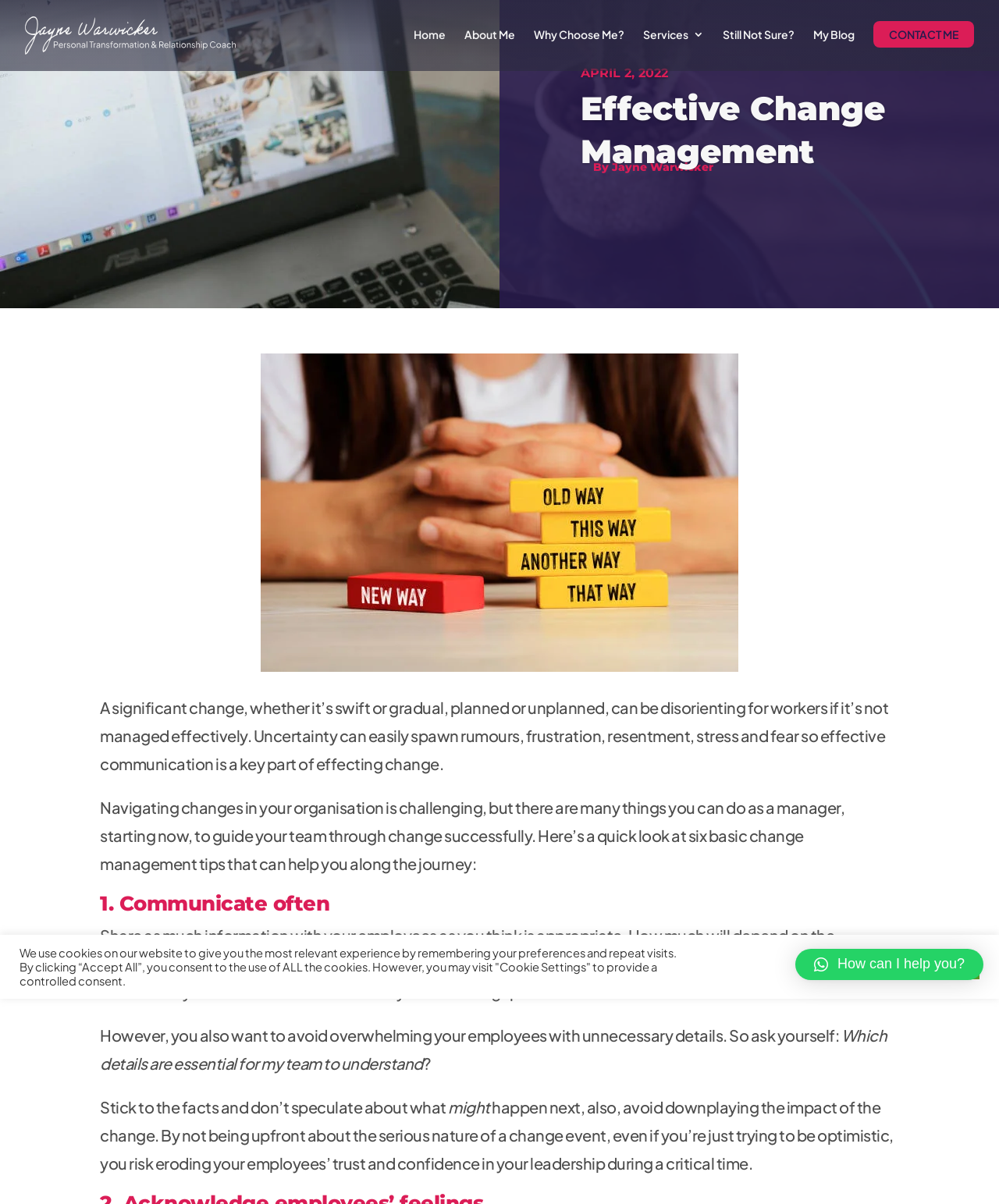Analyze the image and deliver a detailed answer to the question: What is the name of the life coach?

The name of the life coach can be found in the top-left corner of the webpage, where it says 'Effective Change Management - Jayne Warwicker Life Coach'. This is also confirmed by the image and link with the same name.